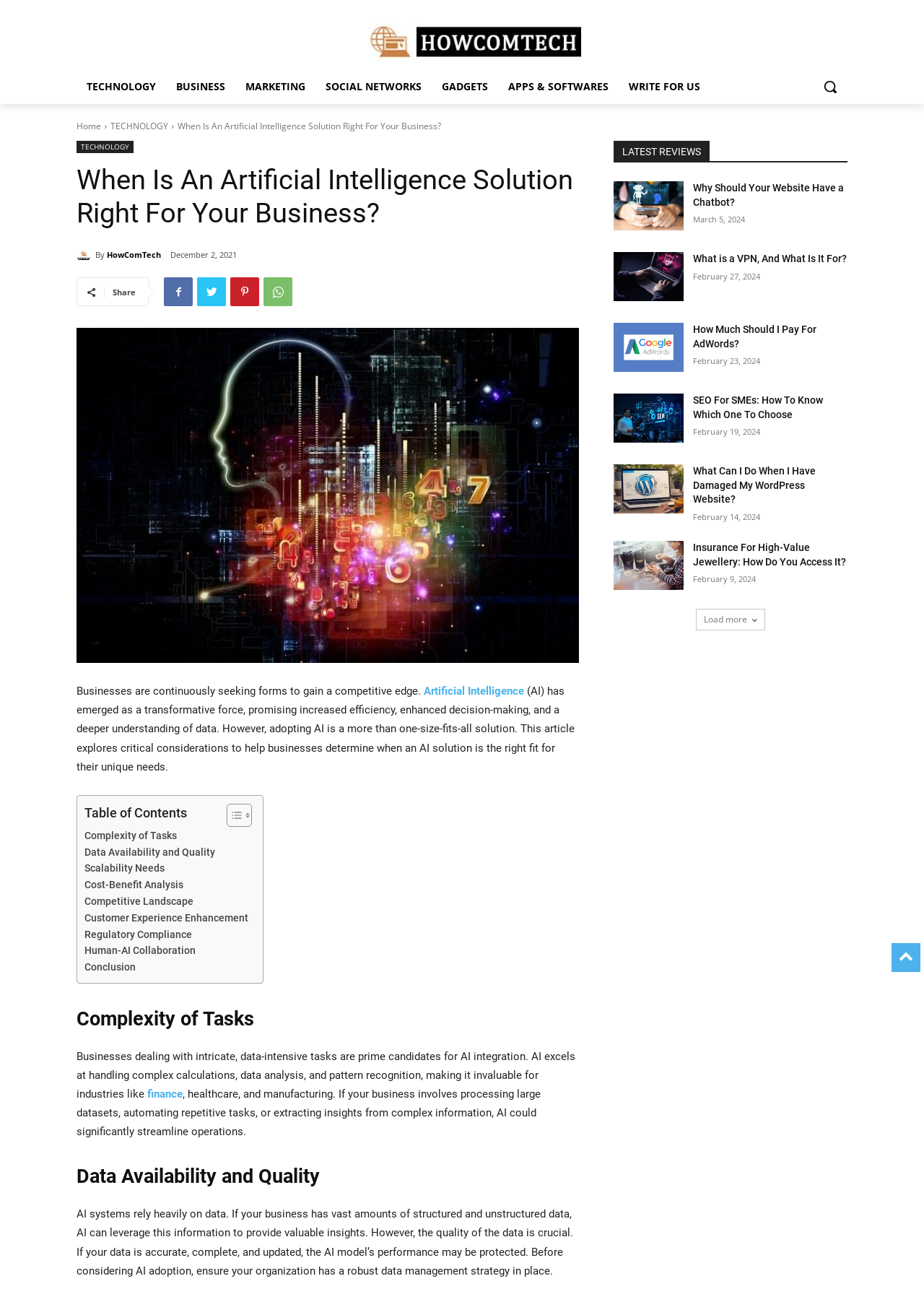Pinpoint the bounding box coordinates for the area that should be clicked to perform the following instruction: "Click on the 'TECHNOLOGY' link".

[0.083, 0.053, 0.18, 0.08]